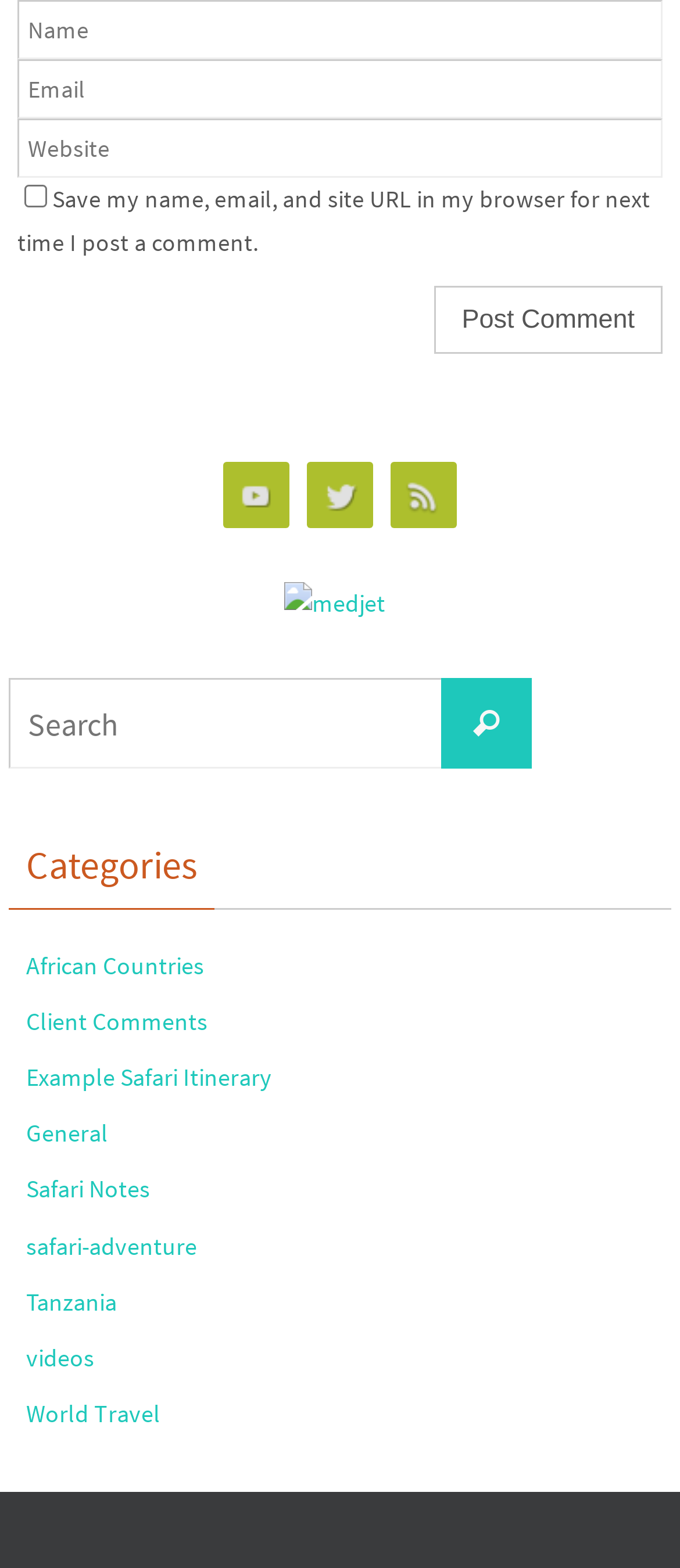Please determine the bounding box coordinates of the element to click on in order to accomplish the following task: "Post a comment". Ensure the coordinates are four float numbers ranging from 0 to 1, i.e., [left, top, right, bottom].

[0.638, 0.182, 0.974, 0.226]